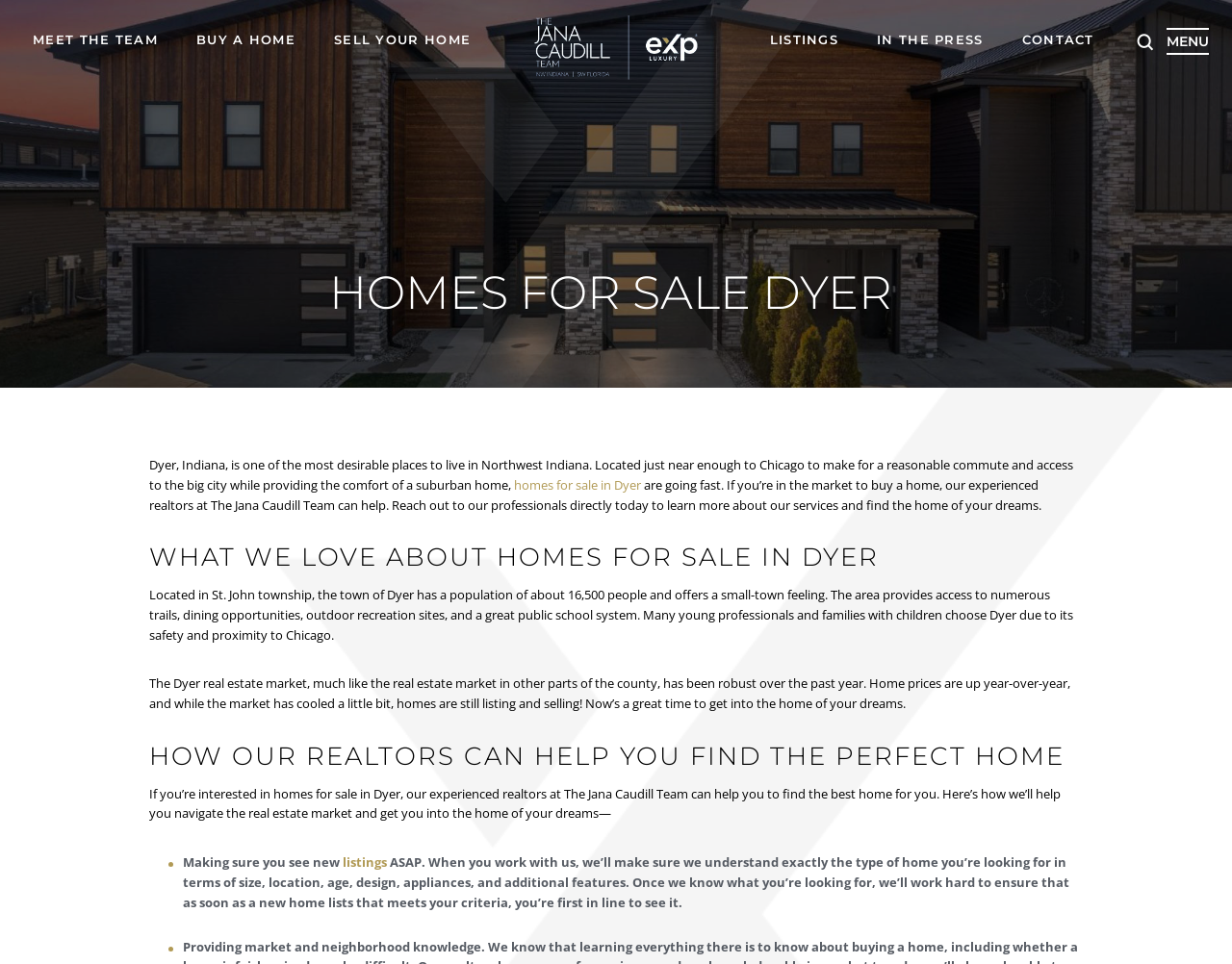Please locate the bounding box coordinates of the region I need to click to follow this instruction: "Click on the 'LISTINGS' link".

[0.625, 0.035, 0.68, 0.053]